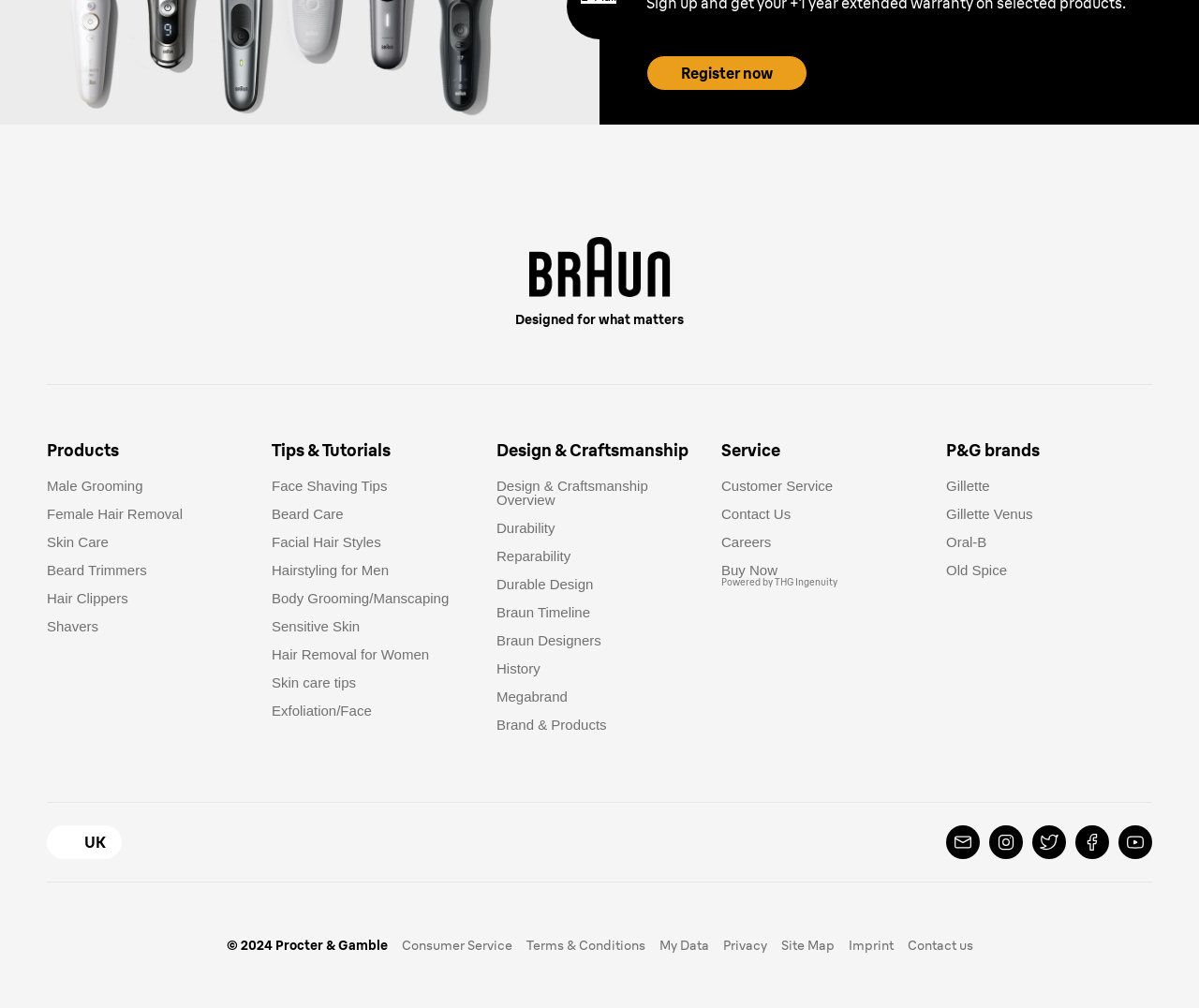What is the country selected in the country selector?
Examine the image and provide an in-depth answer to the question.

The country selector button contains an image of the United Kingdom flag and the static text 'UK'. Therefore, I infer that the selected country is the United Kingdom.